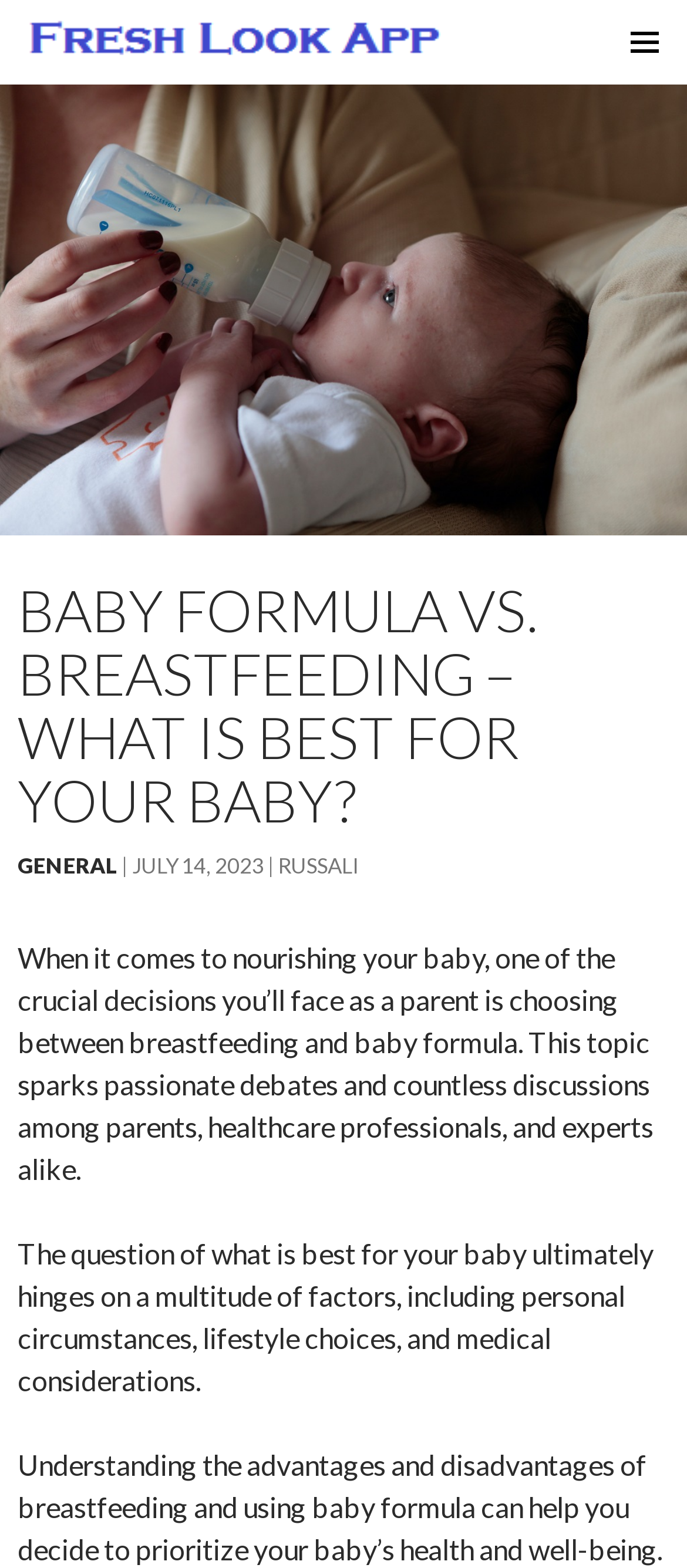Carefully observe the image and respond to the question with a detailed answer:
What is the purpose of understanding the advantages and disadvantages of breastfeeding and baby formula?

As stated in the StaticText element, understanding the advantages and disadvantages of breastfeeding and using baby formula can help decide to prioritize the baby's health and well-being.